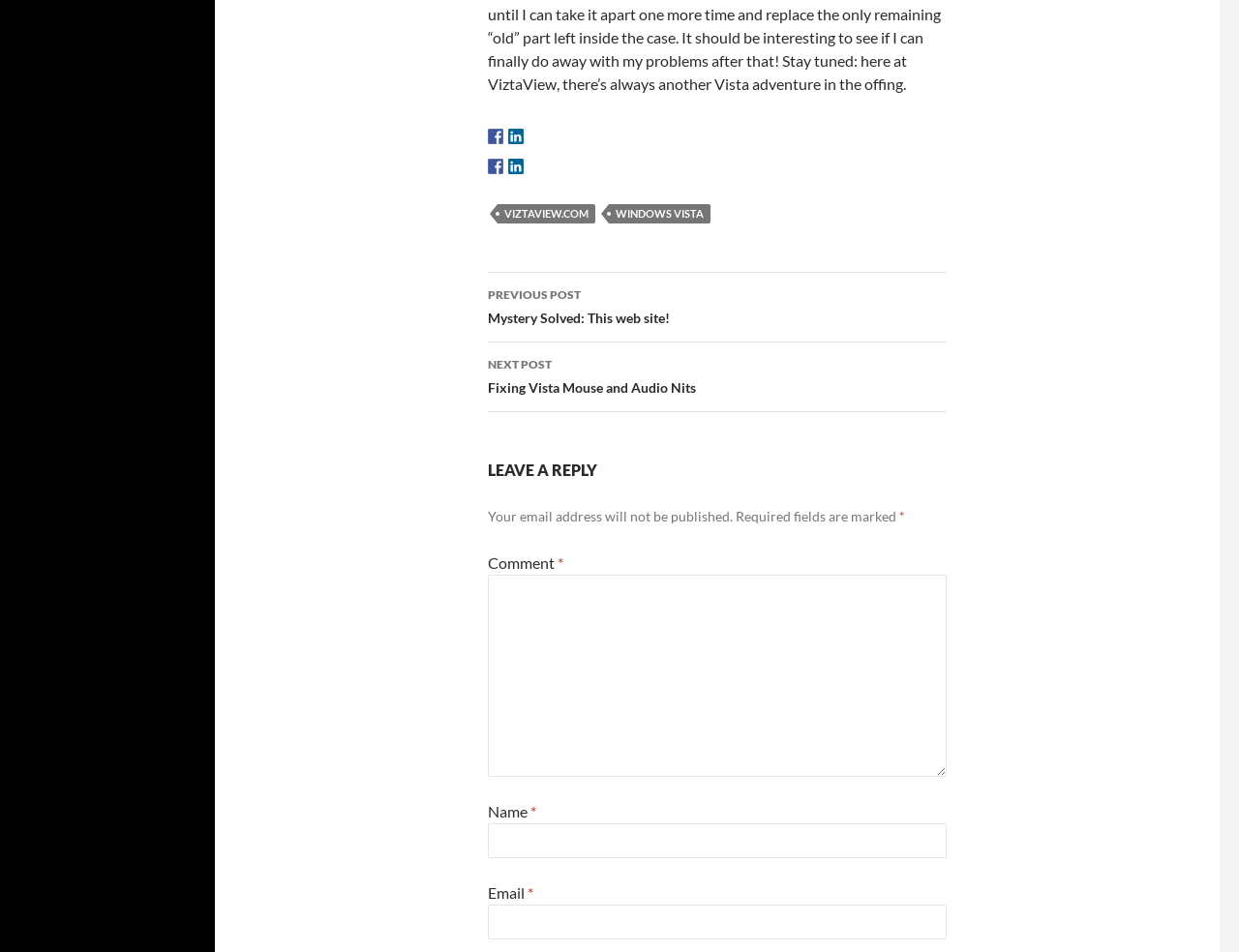Identify the bounding box coordinates of the clickable region required to complete the instruction: "go to previous post". The coordinates should be given as four float numbers within the range of 0 and 1, i.e., [left, top, right, bottom].

[0.394, 0.287, 0.764, 0.36]